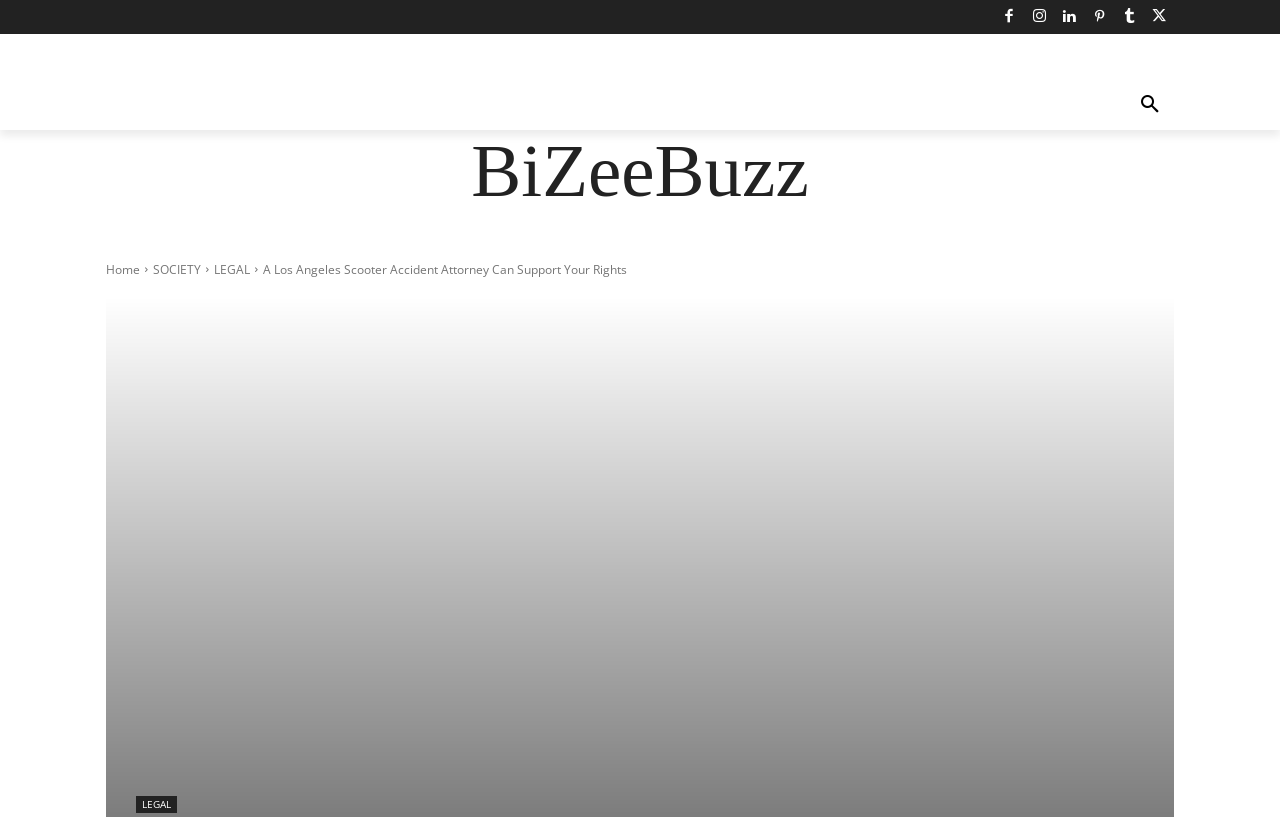What is the name of the website?
Based on the image, give a concise answer in the form of a single word or short phrase.

BiZeeBuzz